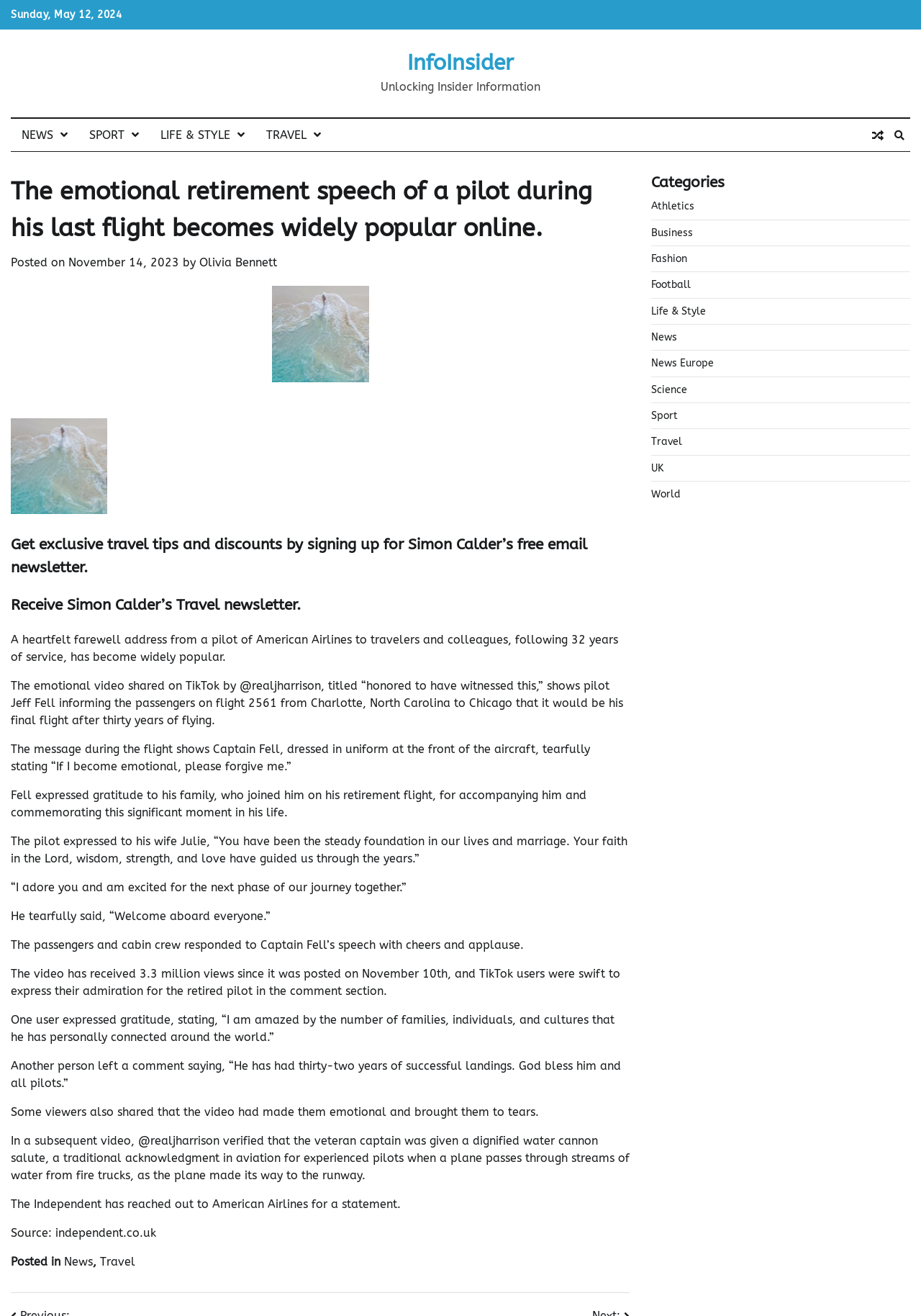Who is the author of the article?
Identify the answer in the screenshot and reply with a single word or phrase.

Olivia Bennett